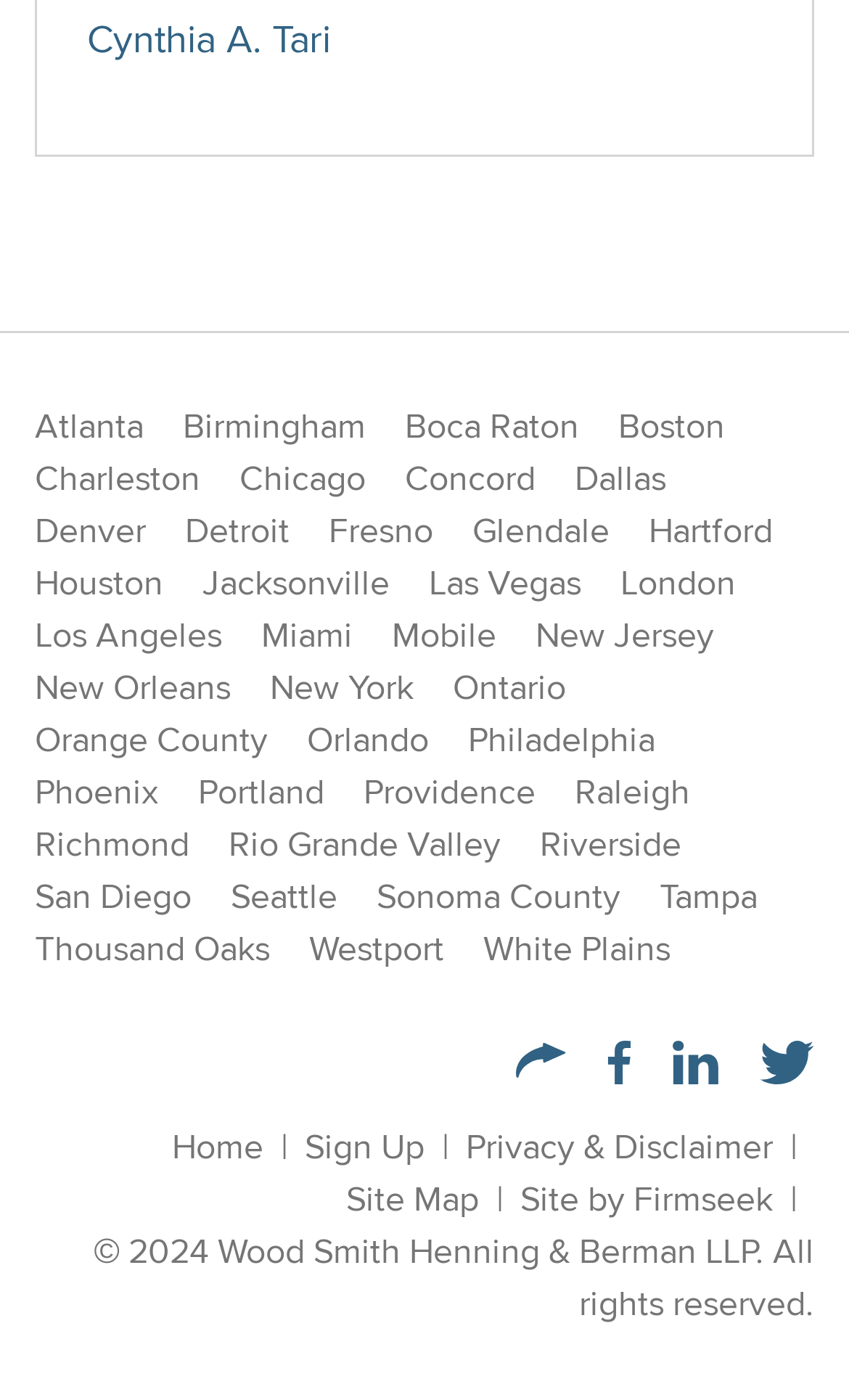Give the bounding box coordinates for the element described as: "Portland".

[0.233, 0.547, 0.382, 0.583]